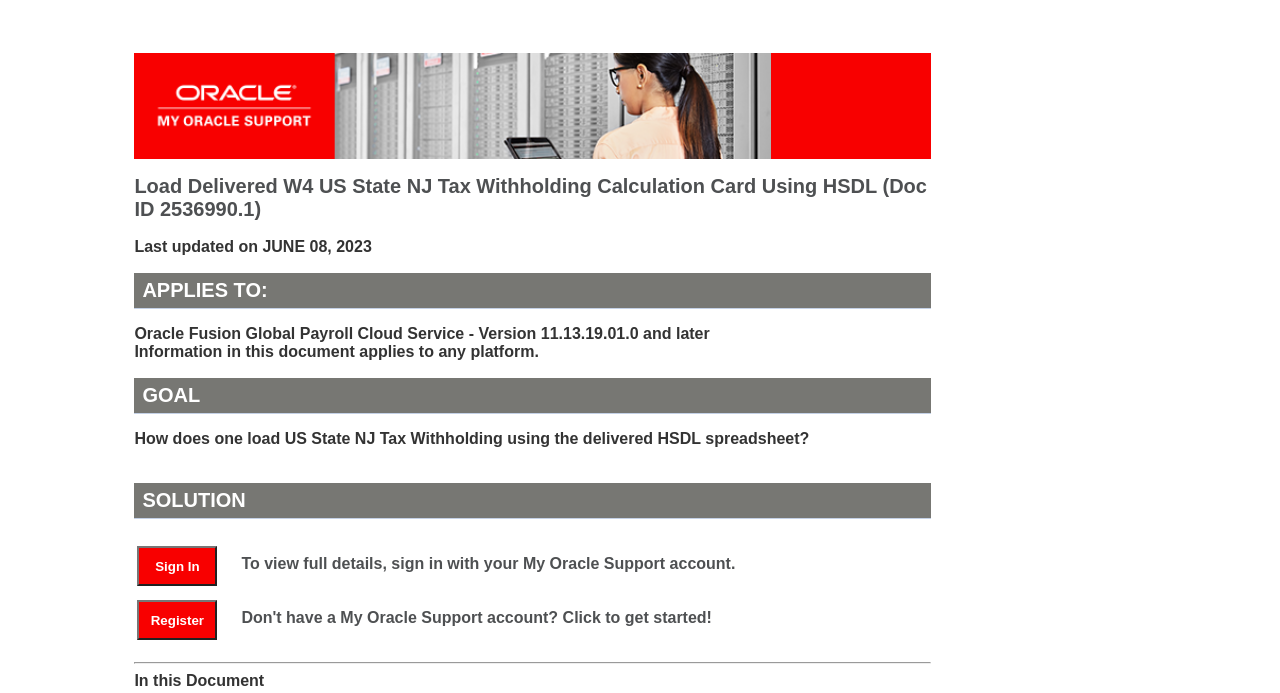Refer to the image and offer a detailed explanation in response to the question: What are the options for users without a My Oracle Support account?

For users without a My Oracle Support account, they can either sign in or register for an account, as mentioned in the table at the bottom of the webpage.